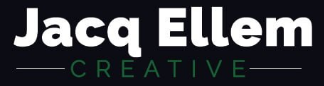Answer the following query with a single word or phrase:
What is the background color of the logo?

Dark